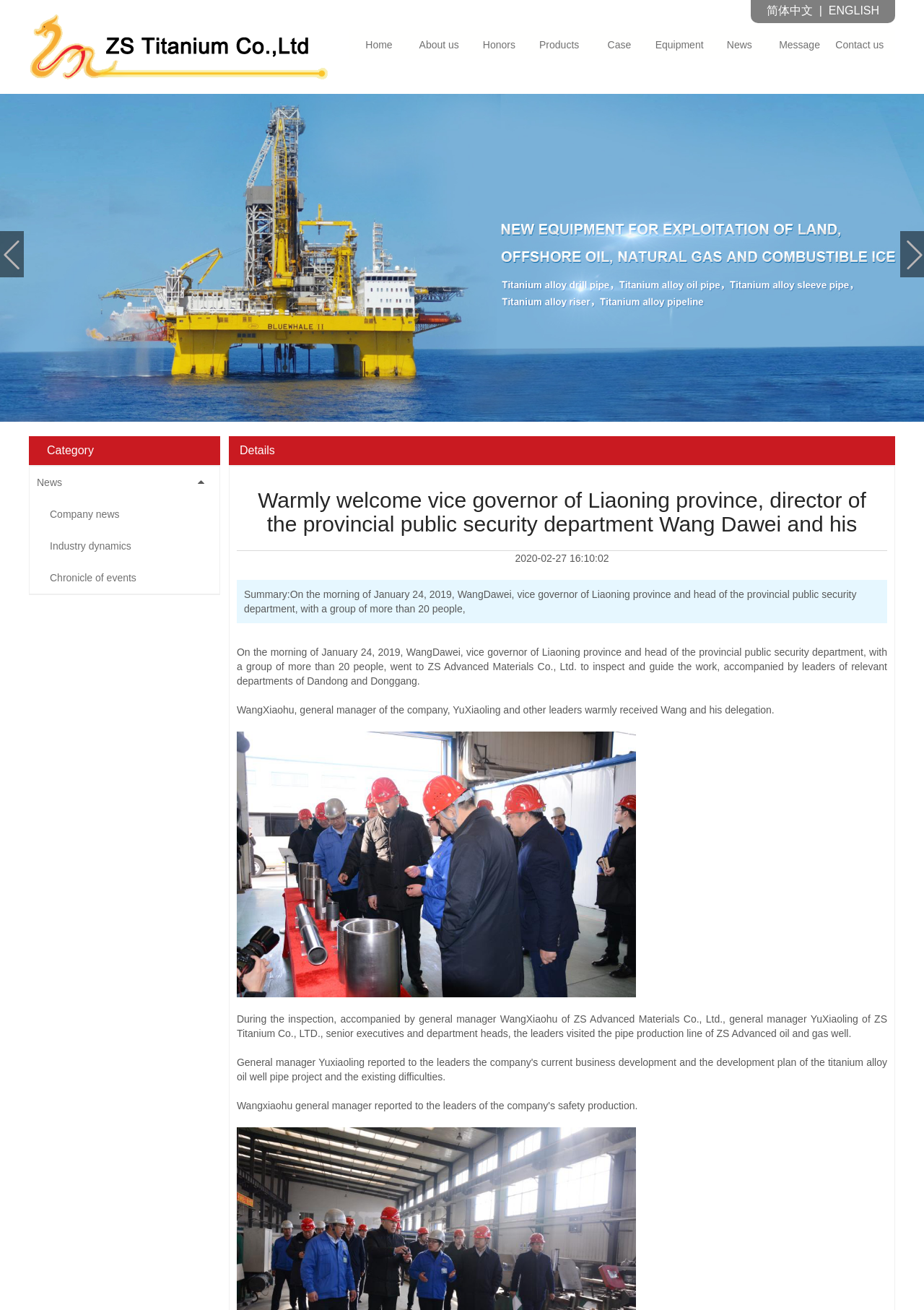Find the bounding box coordinates of the clickable area required to complete the following action: "View Company news".

[0.054, 0.386, 0.206, 0.399]